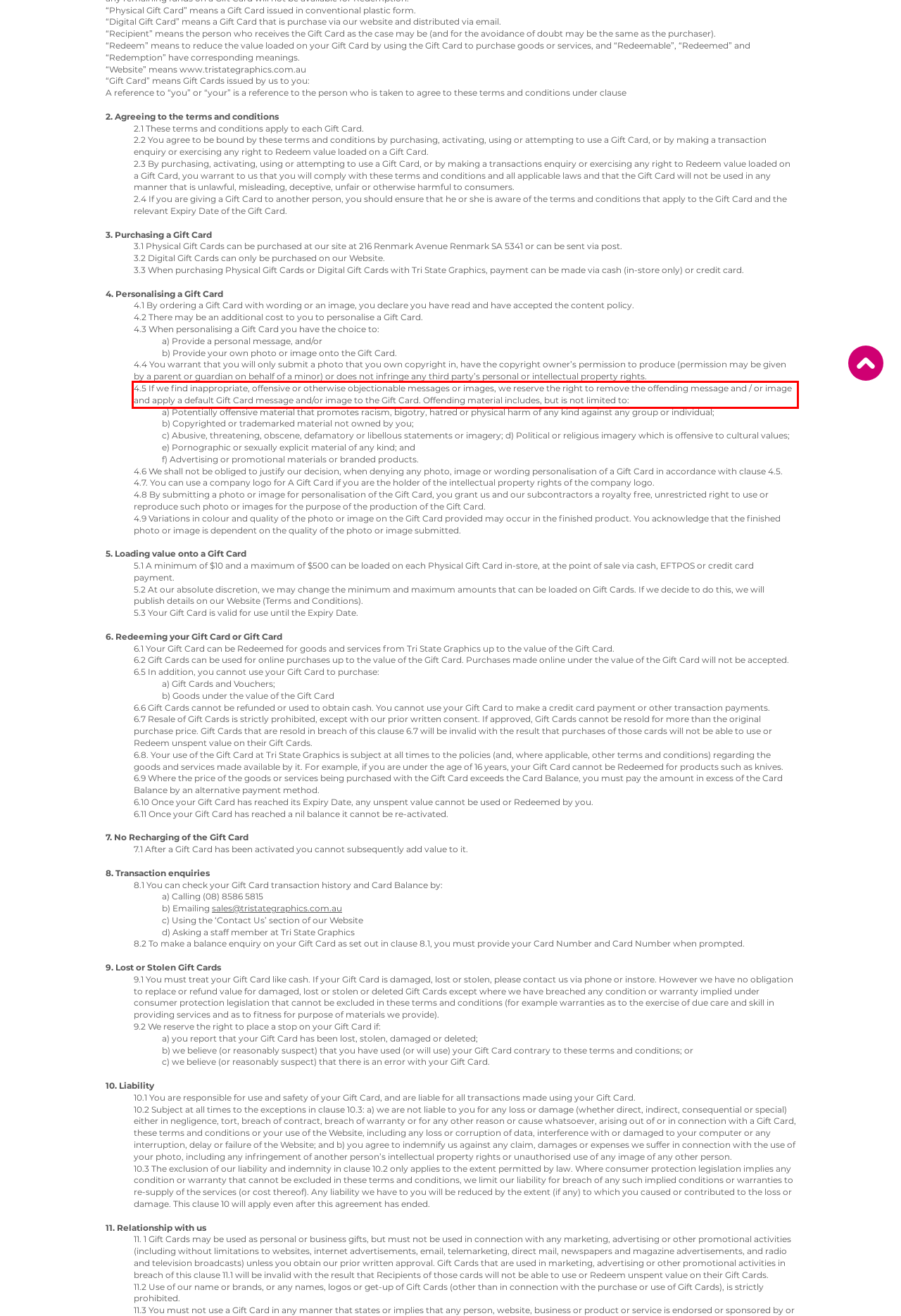Look at the provided screenshot of the webpage and perform OCR on the text within the red bounding box.

4.5 If we find inappropriate, offensive or otherwise objectionable messages or images, we reserve the right to remove the offending message and / or image and apply a default Gift Card message and/or image to the Gift Card. Offending material includes, but is not limited to: